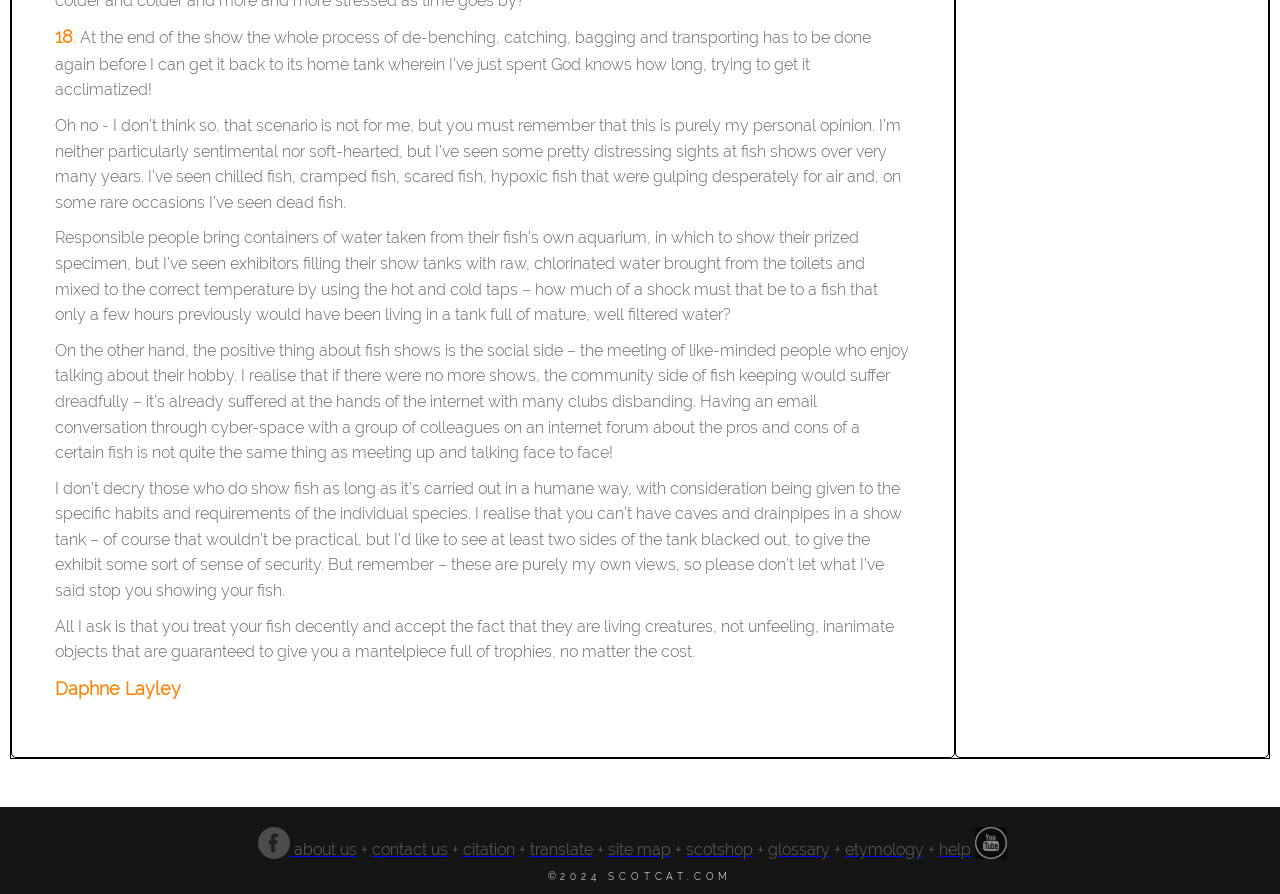Examine the image carefully and respond to the question with a detailed answer: 
What is the purpose of the '+' symbols?

I noticed that the '+' symbols are placed between links, which suggests that they are used as separators to distinguish between different links or categories.